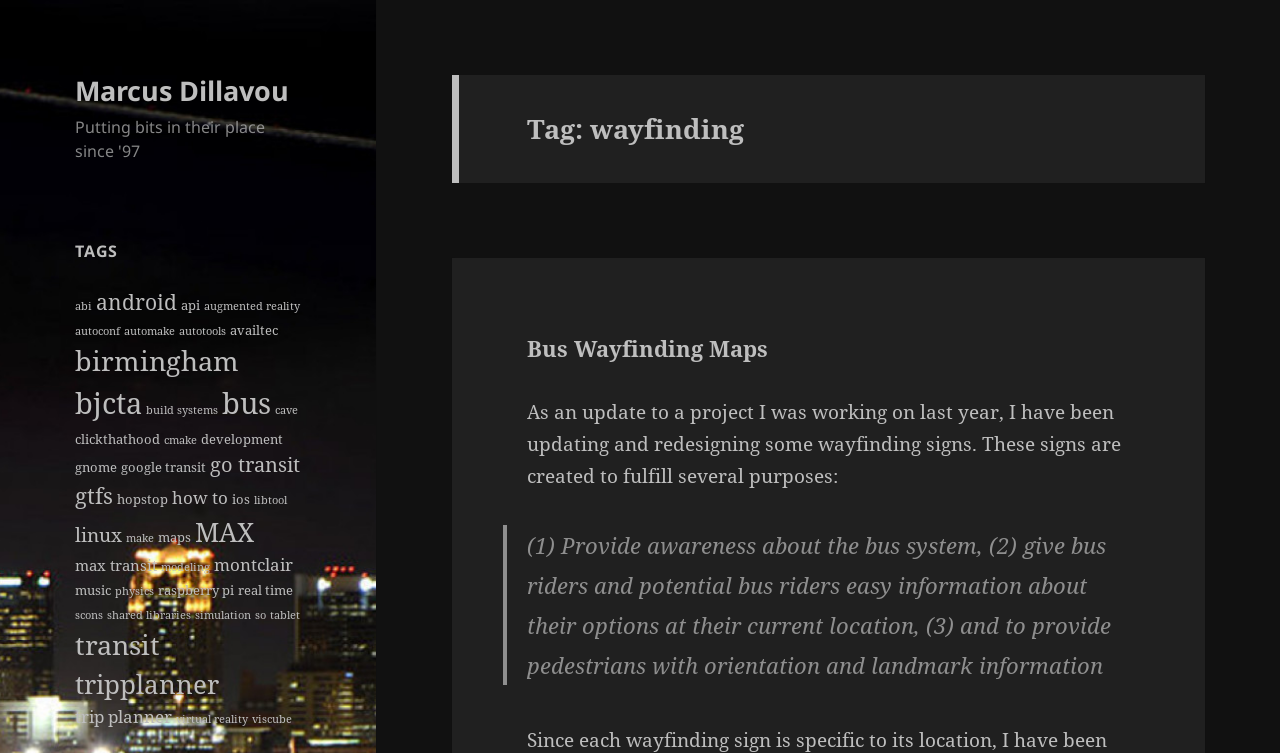How many tags are listed on this webpage?
Please provide a single word or phrase as your answer based on the image.

347